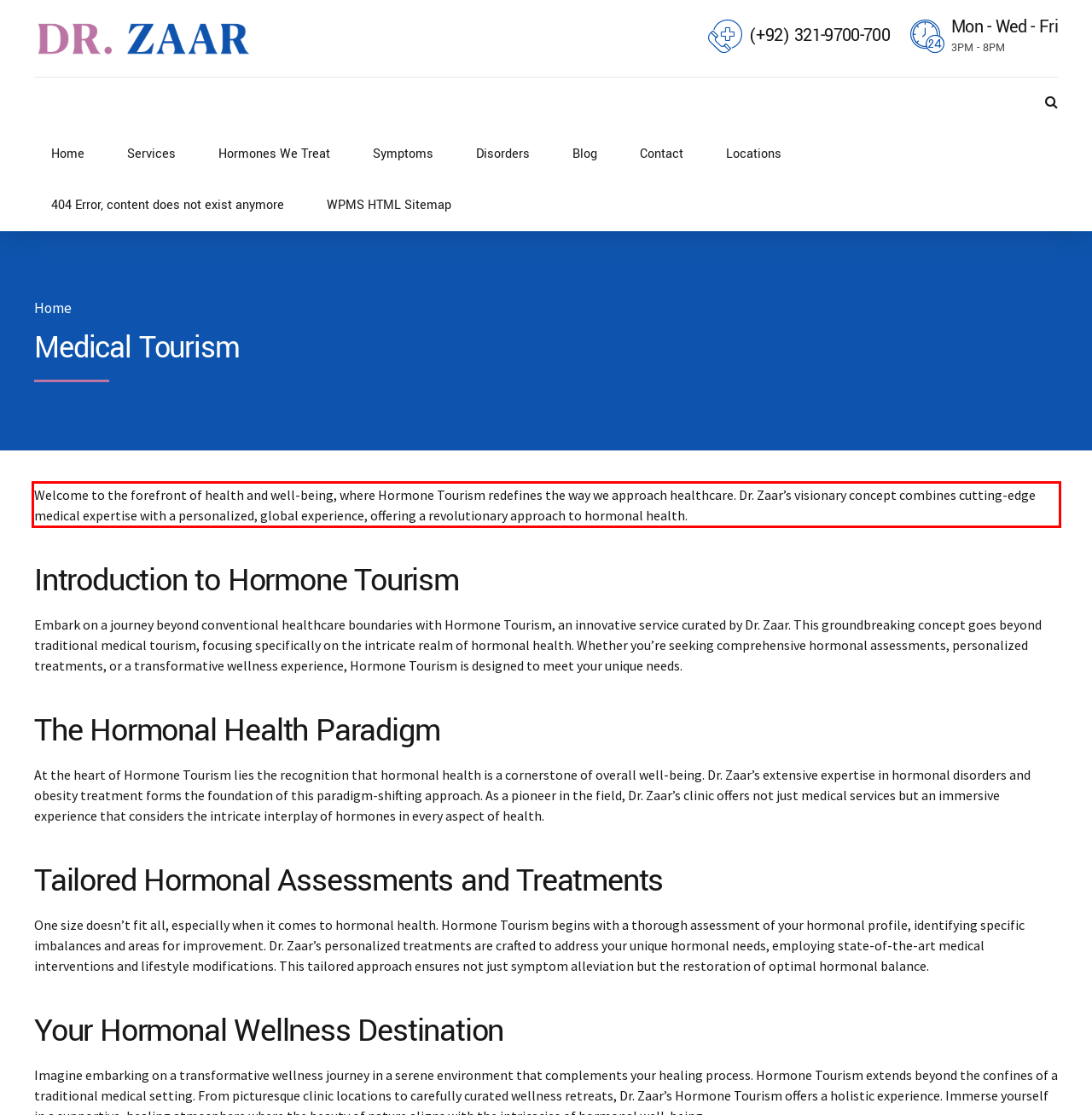Analyze the webpage screenshot and use OCR to recognize the text content in the red bounding box.

Welcome to the forefront of health and well-being, where Hormone Tourism redefines the way we approach healthcare. Dr. Zaar’s visionary concept combines cutting-edge medical expertise with a personalized, global experience, offering a revolutionary approach to hormonal health.